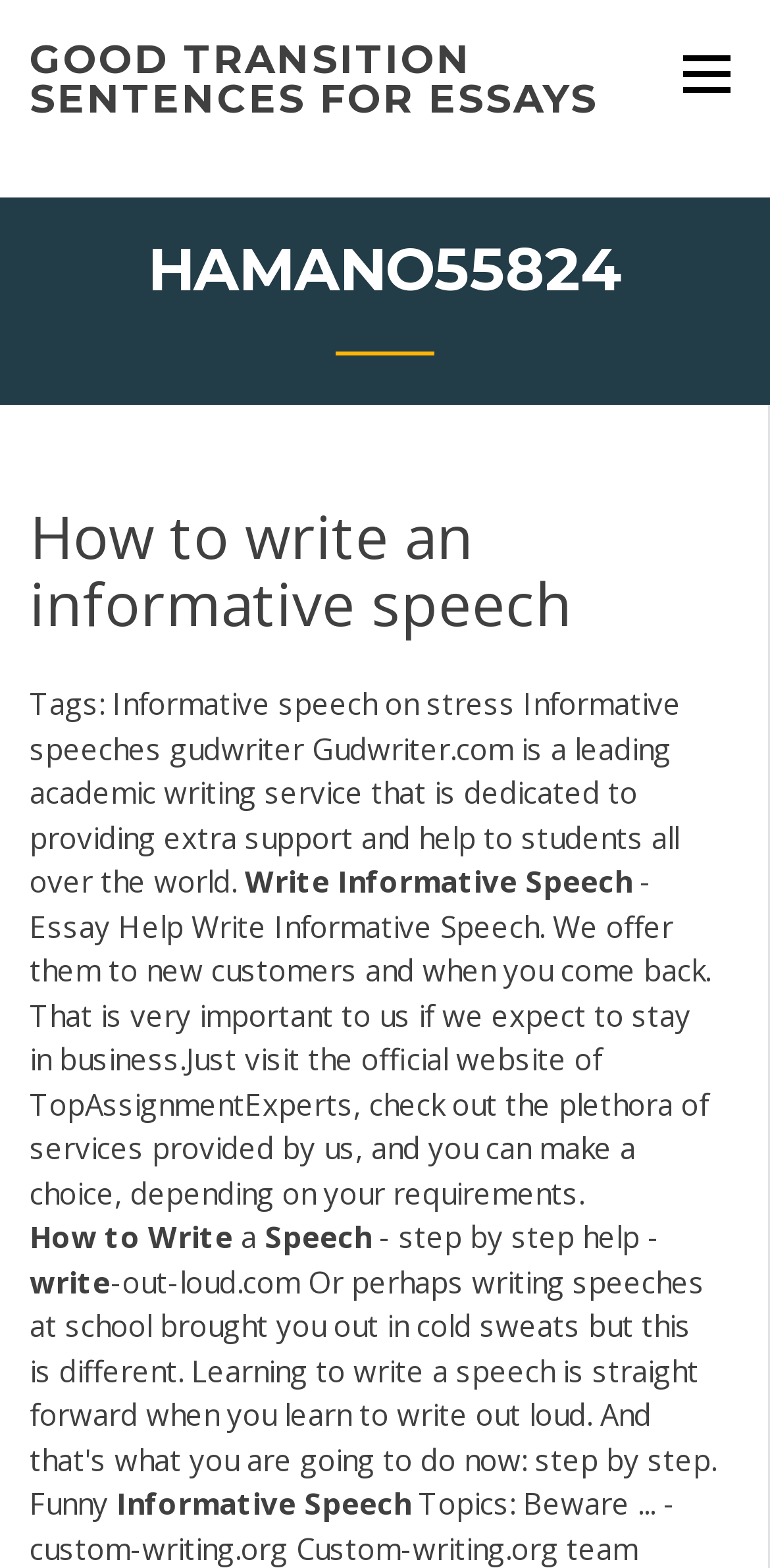Offer a detailed explanation of the webpage layout and contents.

The webpage appears to be an informative article or blog post about writing an informative speech. At the top, there is a link to "GOOD TRANSITION SENTENCES FOR ESSAYS" and another link with no text. Below these links, there is a heading titled "HAMANO55824" which contains a subheading "How to write an informative speech". 

To the right of the subheading, there is a block of text describing the article's content, including tags such as "Informative speech on stress" and "Gudwriter.com". Below this block, there are three separate text elements arranged horizontally, displaying the words "Write", "Speech", and a dash in between. 

The main content of the article starts below these elements, with a paragraph of text that discusses the importance of writing an informative speech and offers help from a service called TopAssignmentExperts. 

Further down, there are more text elements, including the words "How", "step by step help", "write", "Informative", and "Speech", which appear to be highlighting key points or steps in writing an informative speech. These elements are scattered across the page, with some positioned near the top and others near the bottom.